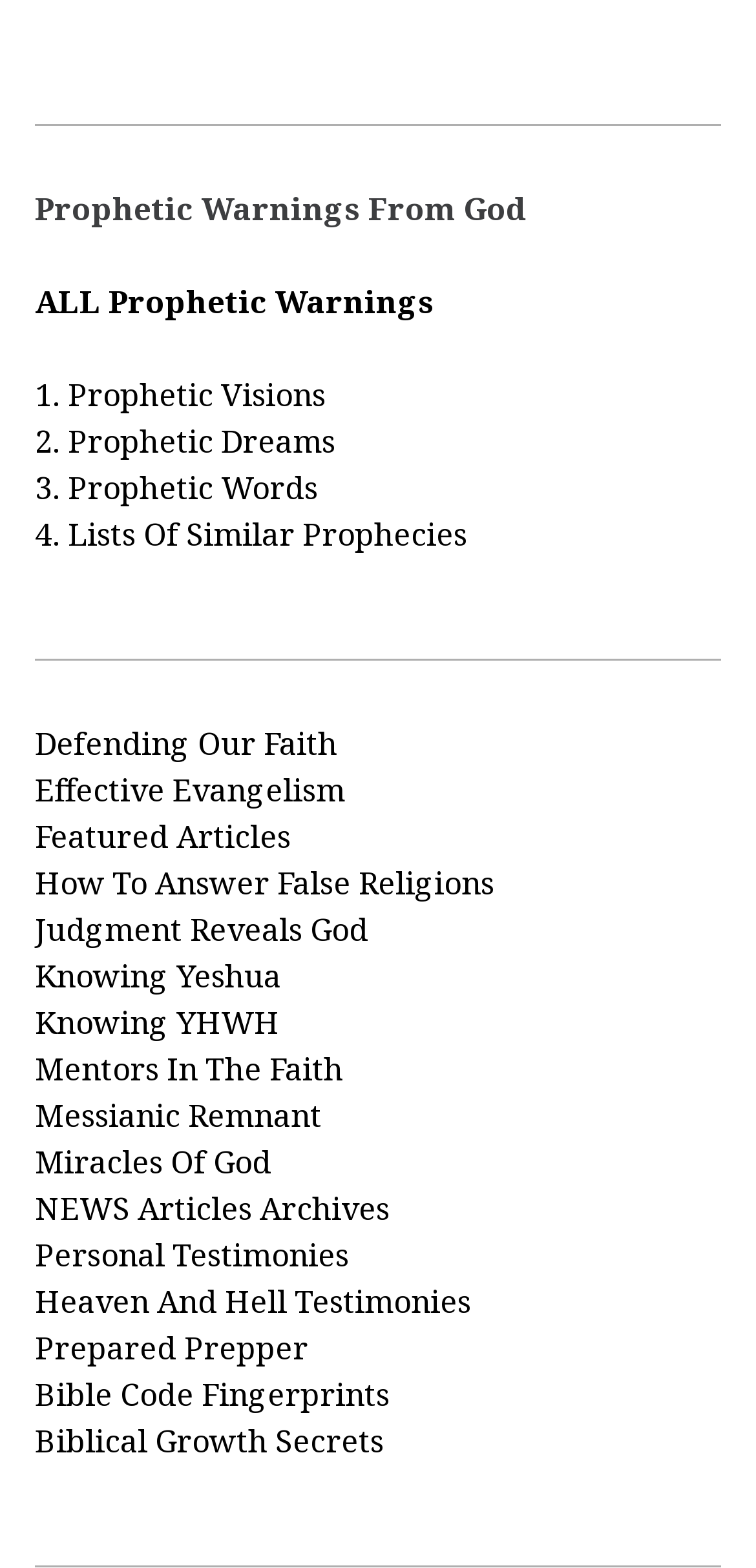Using the provided element description "Knowing Yeshua", determine the bounding box coordinates of the UI element.

[0.046, 0.608, 0.372, 0.635]